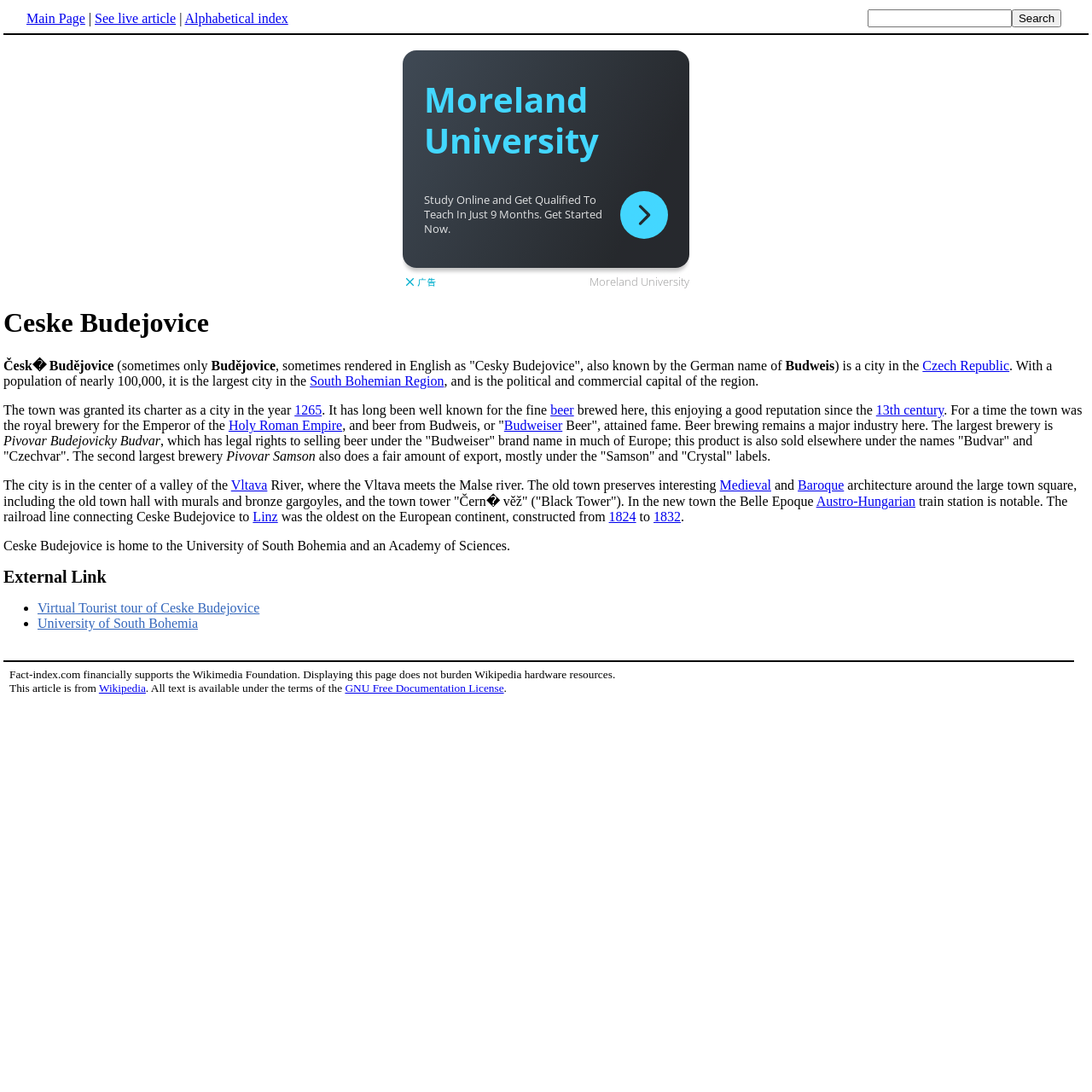Please determine the bounding box coordinates of the element to click in order to execute the following instruction: "Go to the main page". The coordinates should be four float numbers between 0 and 1, specified as [left, top, right, bottom].

[0.024, 0.01, 0.078, 0.023]